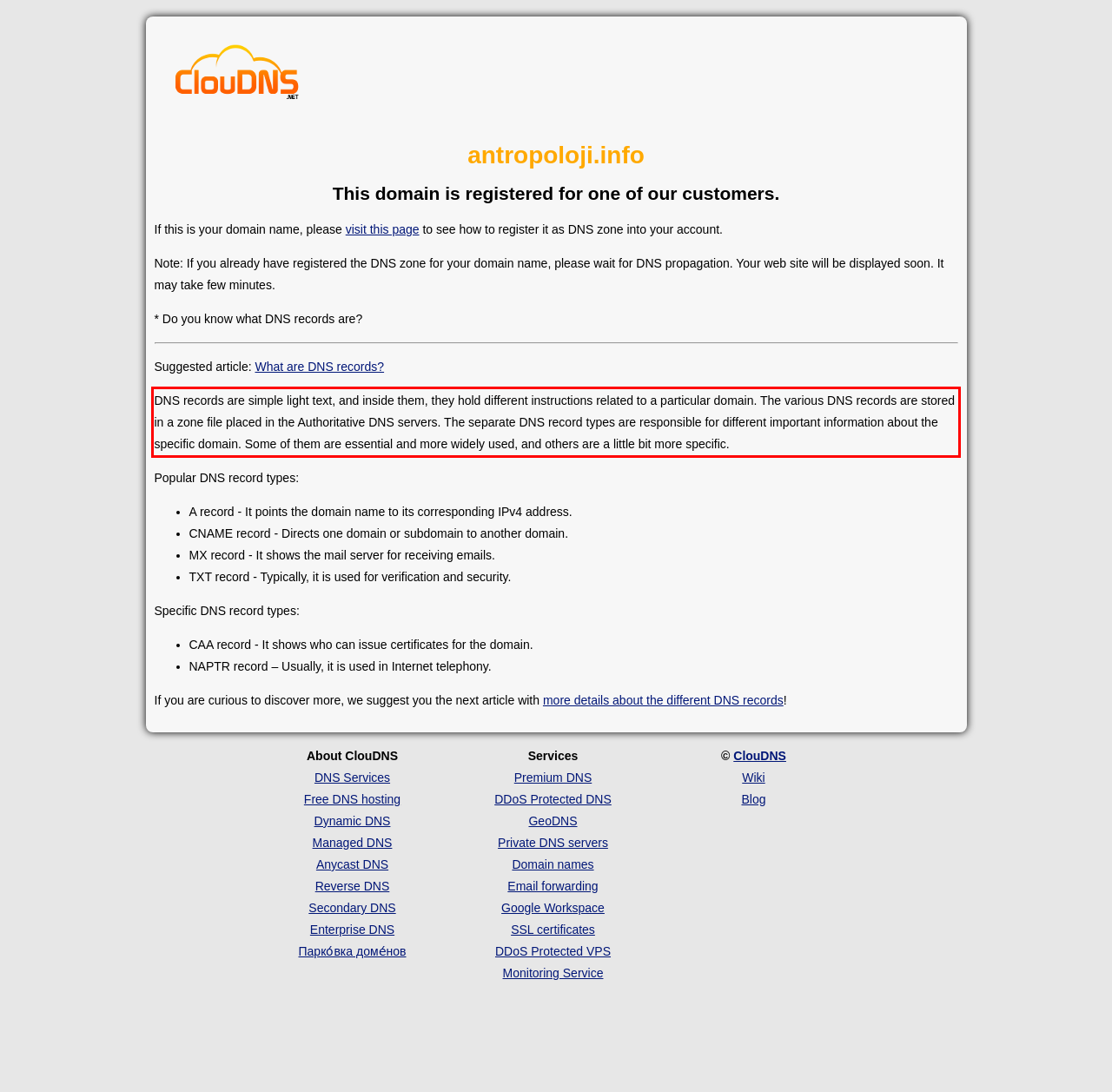You are provided with a screenshot of a webpage featuring a red rectangle bounding box. Extract the text content within this red bounding box using OCR.

DNS records are simple light text, and inside them, they hold different instructions related to a particular domain. The various DNS records are stored in a zone file placed in the Authoritative DNS servers. The separate DNS record types are responsible for different important information about the specific domain. Some of them are essential and more widely used, and others are a little bit more specific.